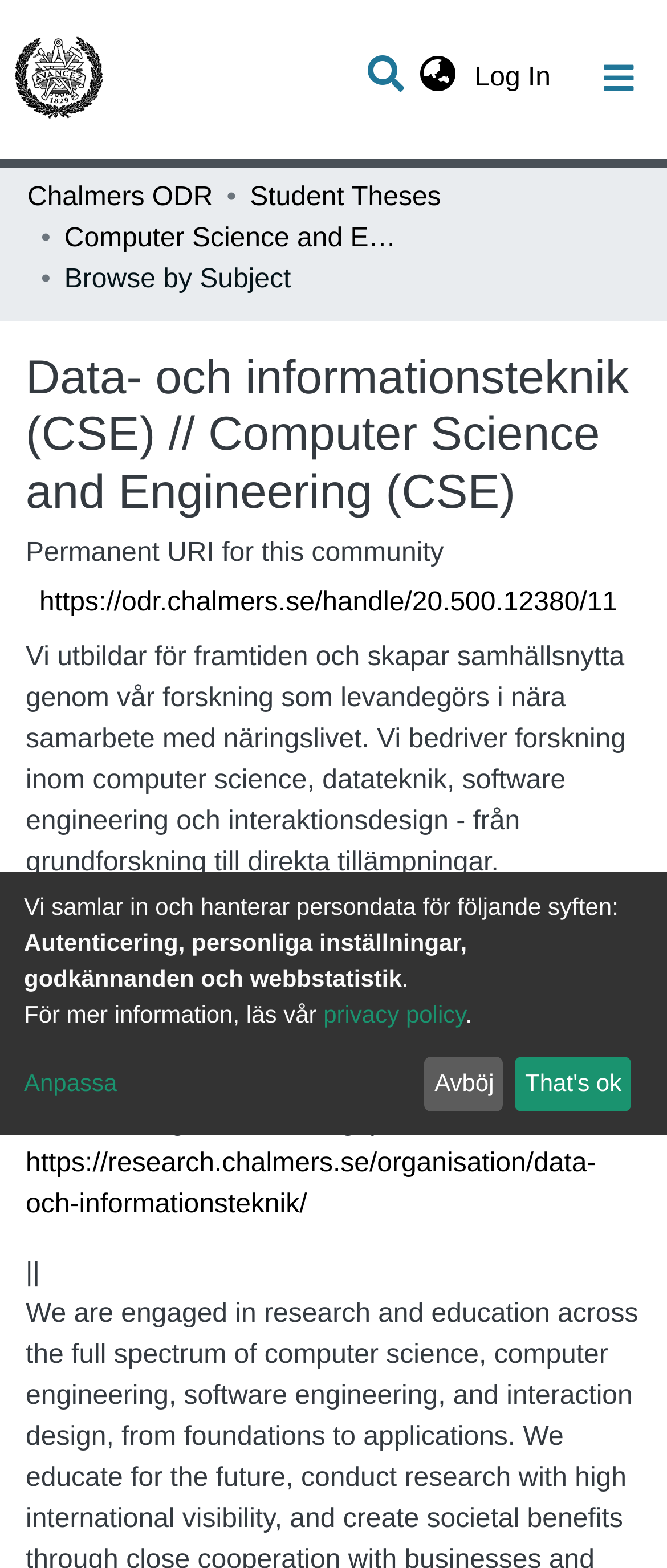Bounding box coordinates should be in the format (top-left x, top-left y, bottom-right x, bottom-right y) and all values should be floating point numbers between 0 and 1. Determine the bounding box coordinate for the UI element described as: aria-label="Language switch" title="Language switch"

[0.612, 0.037, 0.701, 0.063]